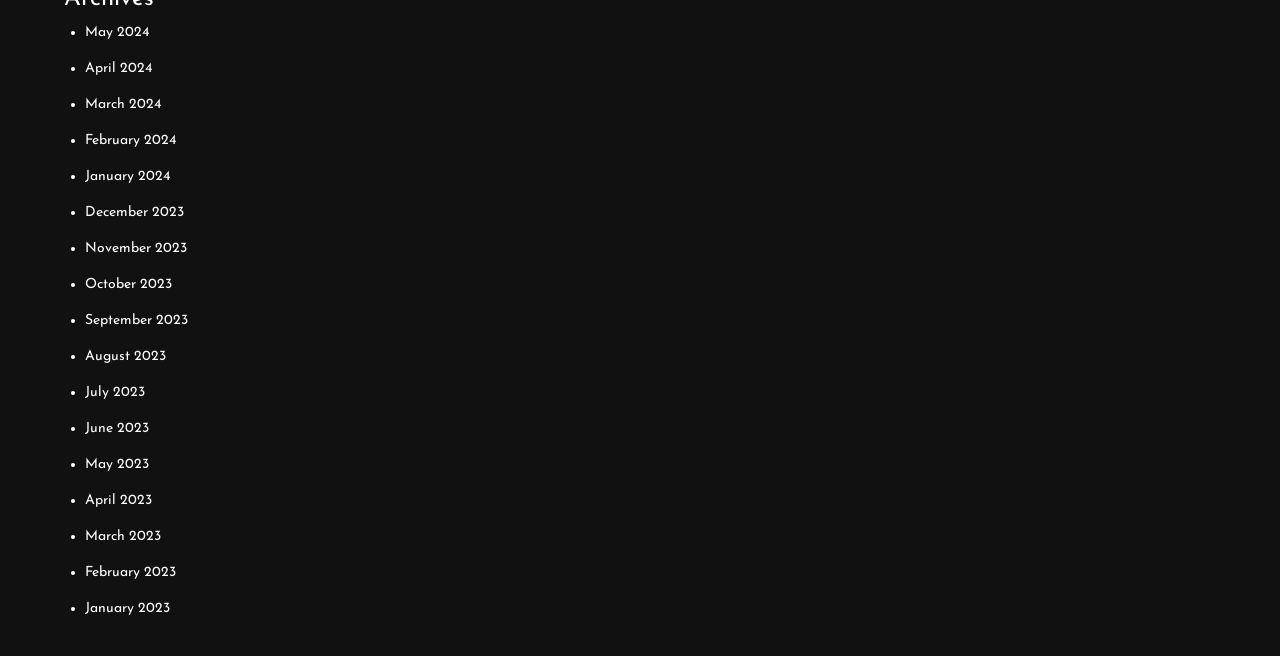Please identify the bounding box coordinates of where to click in order to follow the instruction: "View January 2023".

[0.066, 0.916, 0.133, 0.939]